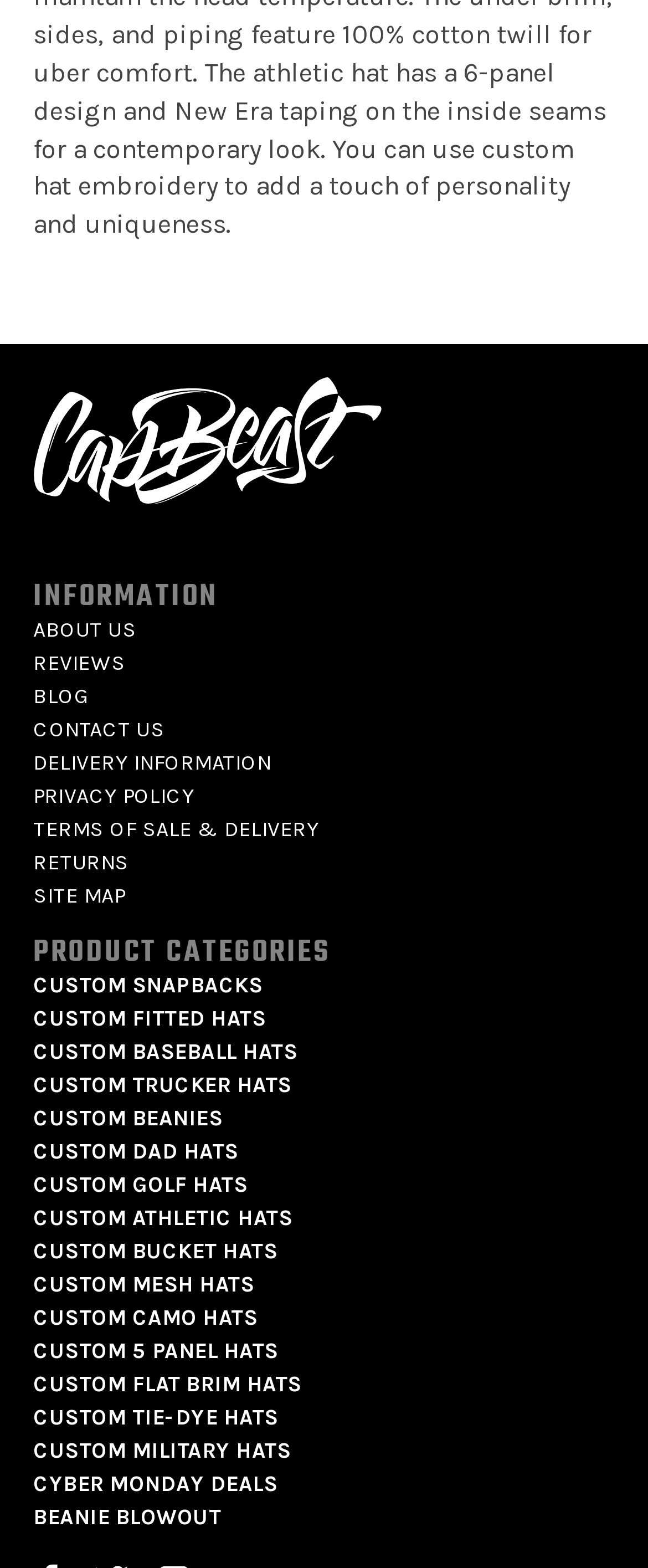Identify the bounding box coordinates of the region I need to click to complete this instruction: "Explore CYBER MONDAY DEALS".

[0.051, 0.938, 0.428, 0.954]